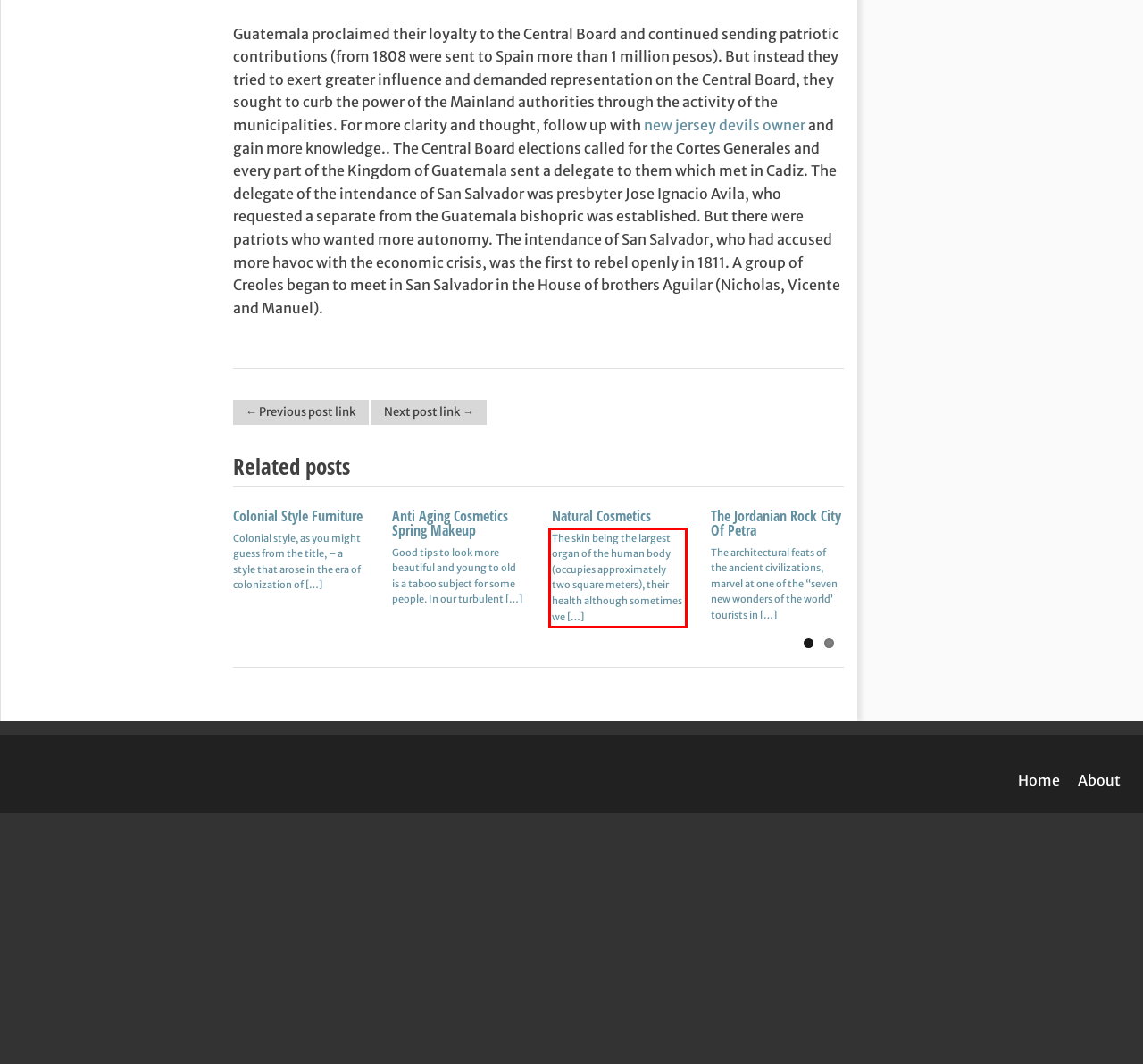Please look at the screenshot provided and find the red bounding box. Extract the text content contained within this bounding box.

The skin being the largest organ of the human body (occupies approximately two square meters), their health although sometimes we […]